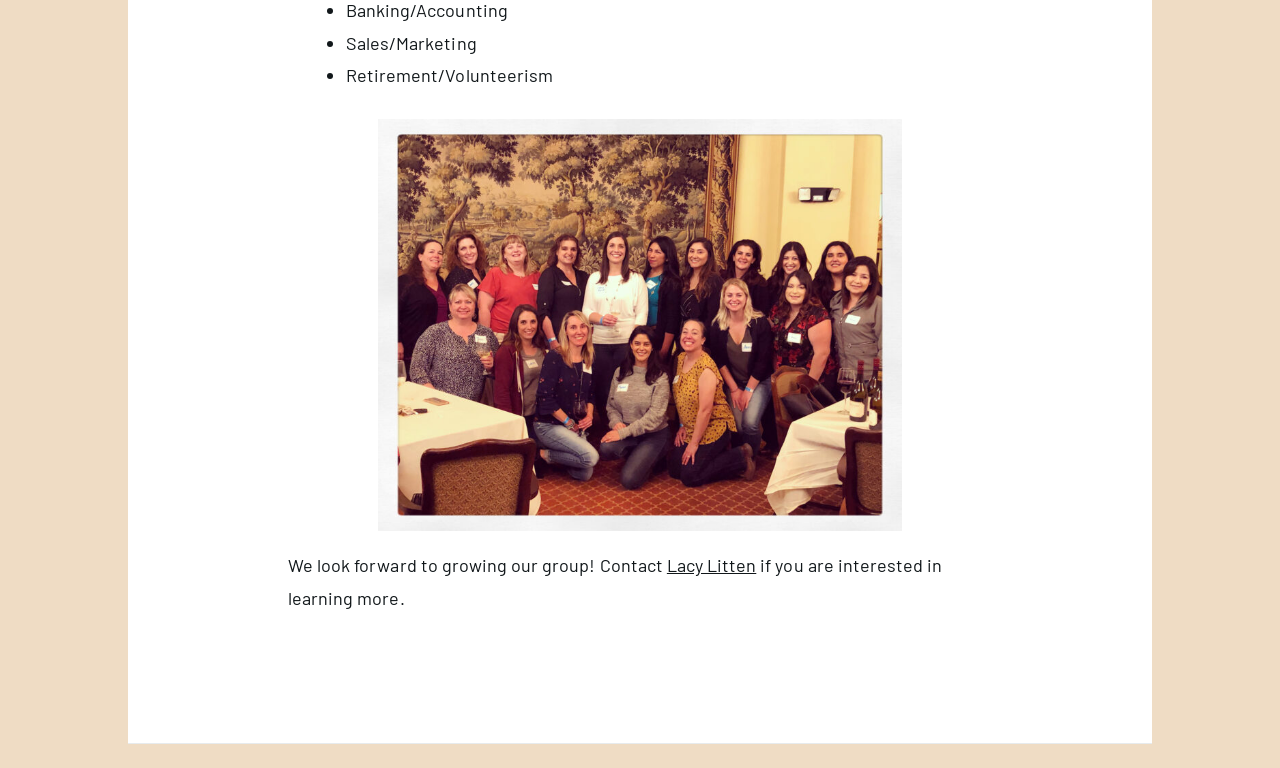What is the purpose of the contact information?
Provide a well-explained and detailed answer to the question.

The StaticText element 'if you are interested in learning more.' is located near the link 'Lacy Litten', suggesting that the purpose of the contact information is to learn more about the topic or group.